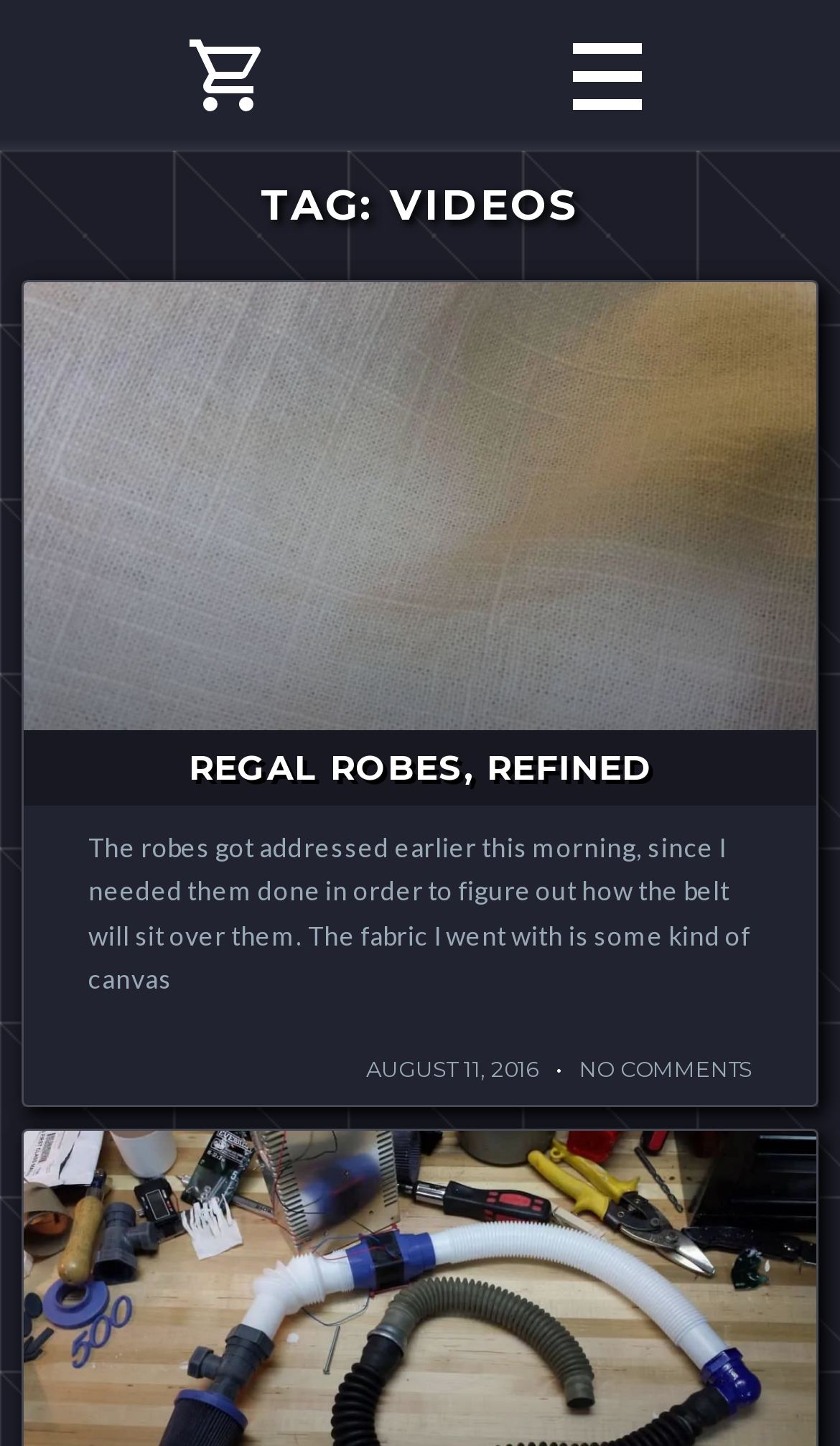Please identify the bounding box coordinates of the element that needs to be clicked to perform the following instruction: "view 'REGAL ROBES, REFINED' video".

[0.224, 0.516, 0.776, 0.545]